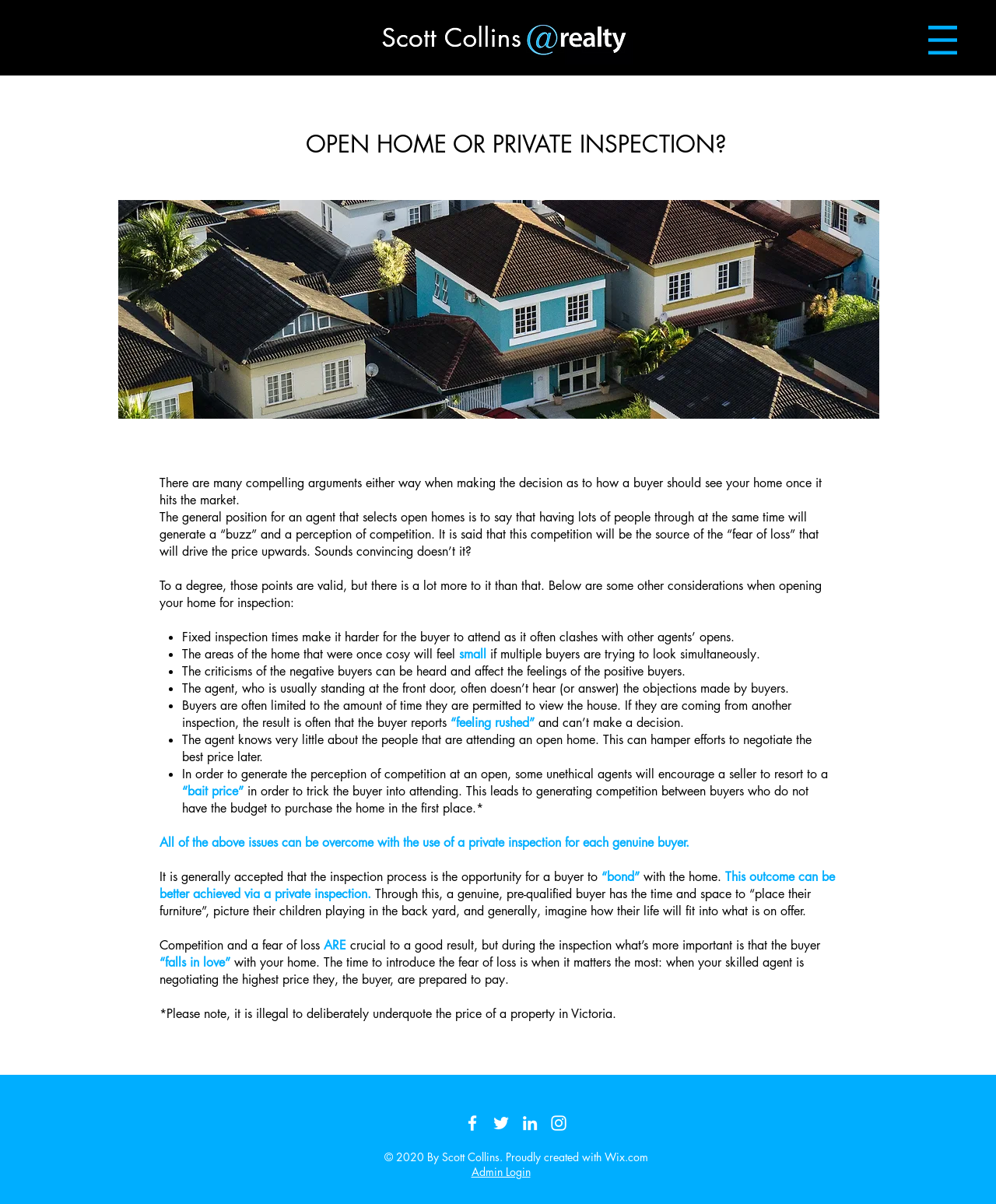By analyzing the image, answer the following question with a detailed response: What is the issue with open homes?

One of the issues with open homes mentioned in the article is that buyers are often limited to the amount of time they are permitted to view the house, which can result in them feeling rushed and unable to make a decision.